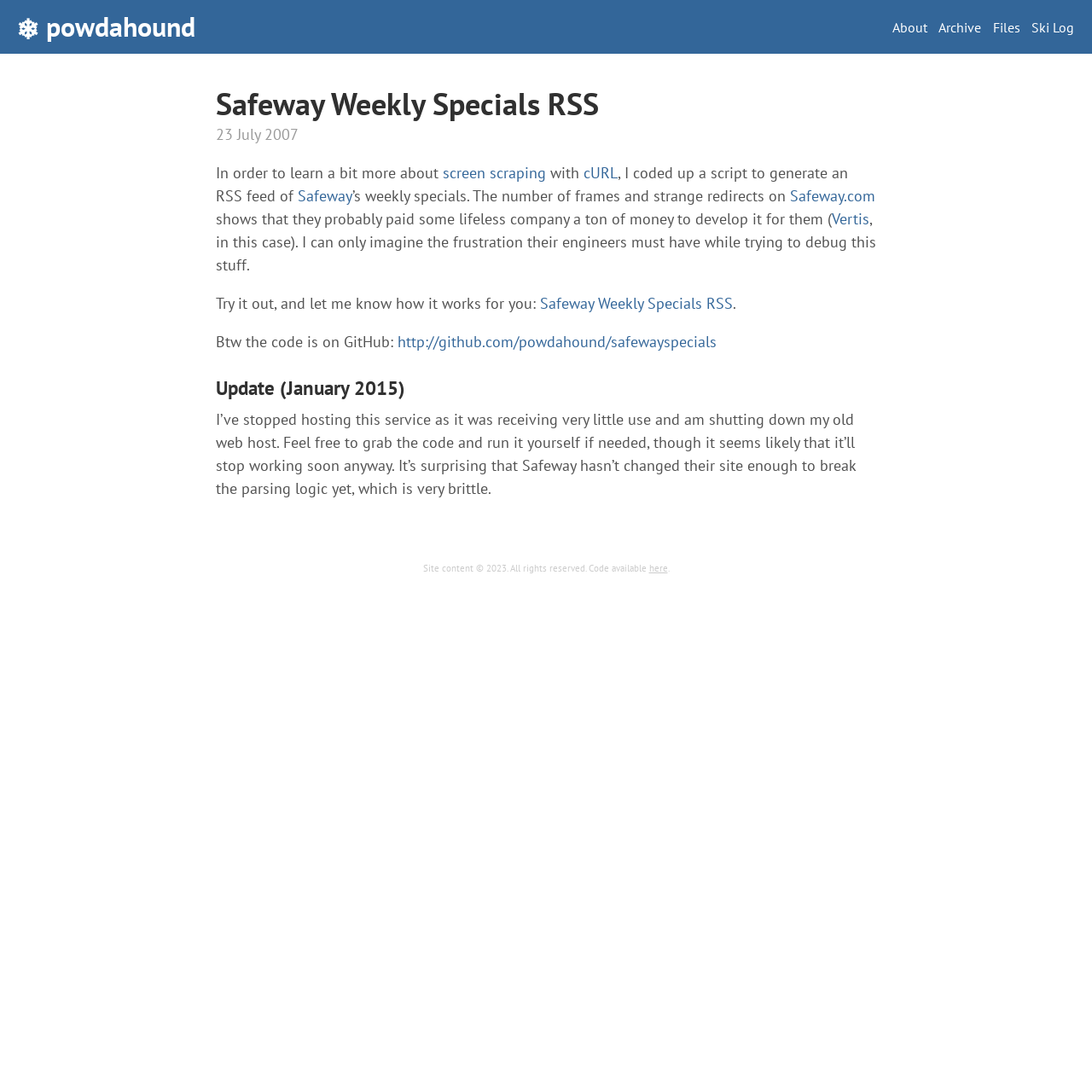Analyze the image and give a detailed response to the question:
What is the name of the website?

The name of the website can be determined by looking at the heading element '❄ powdahound' which is located at the top of the webpage, indicating that it is the title of the website.